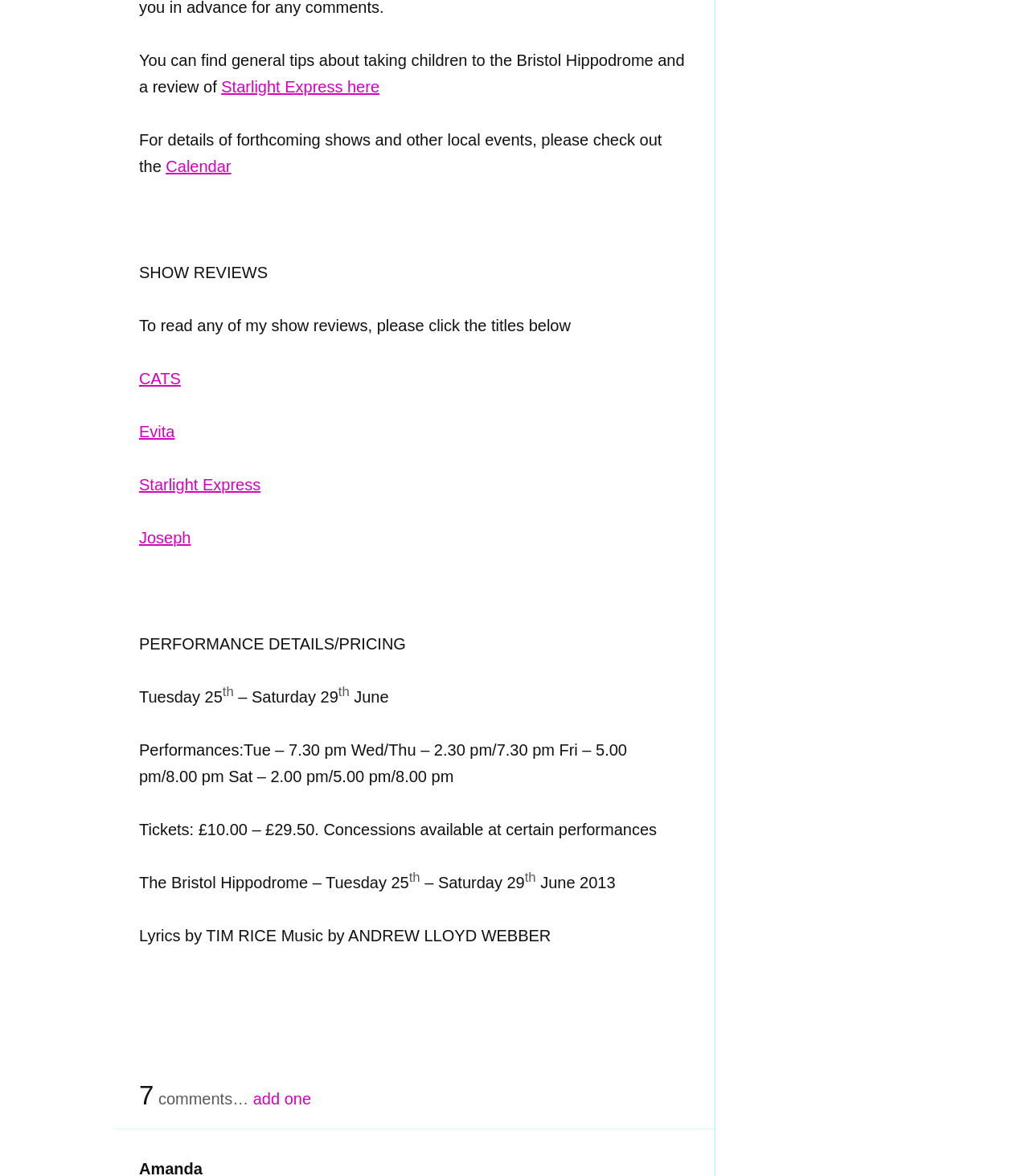Given the element description Starlight Express, specify the bounding box coordinates of the corresponding UI element in the format (top-left x, top-left y, bottom-right x, bottom-right y). All values must be between 0 and 1.

[0.135, 0.405, 0.253, 0.42]